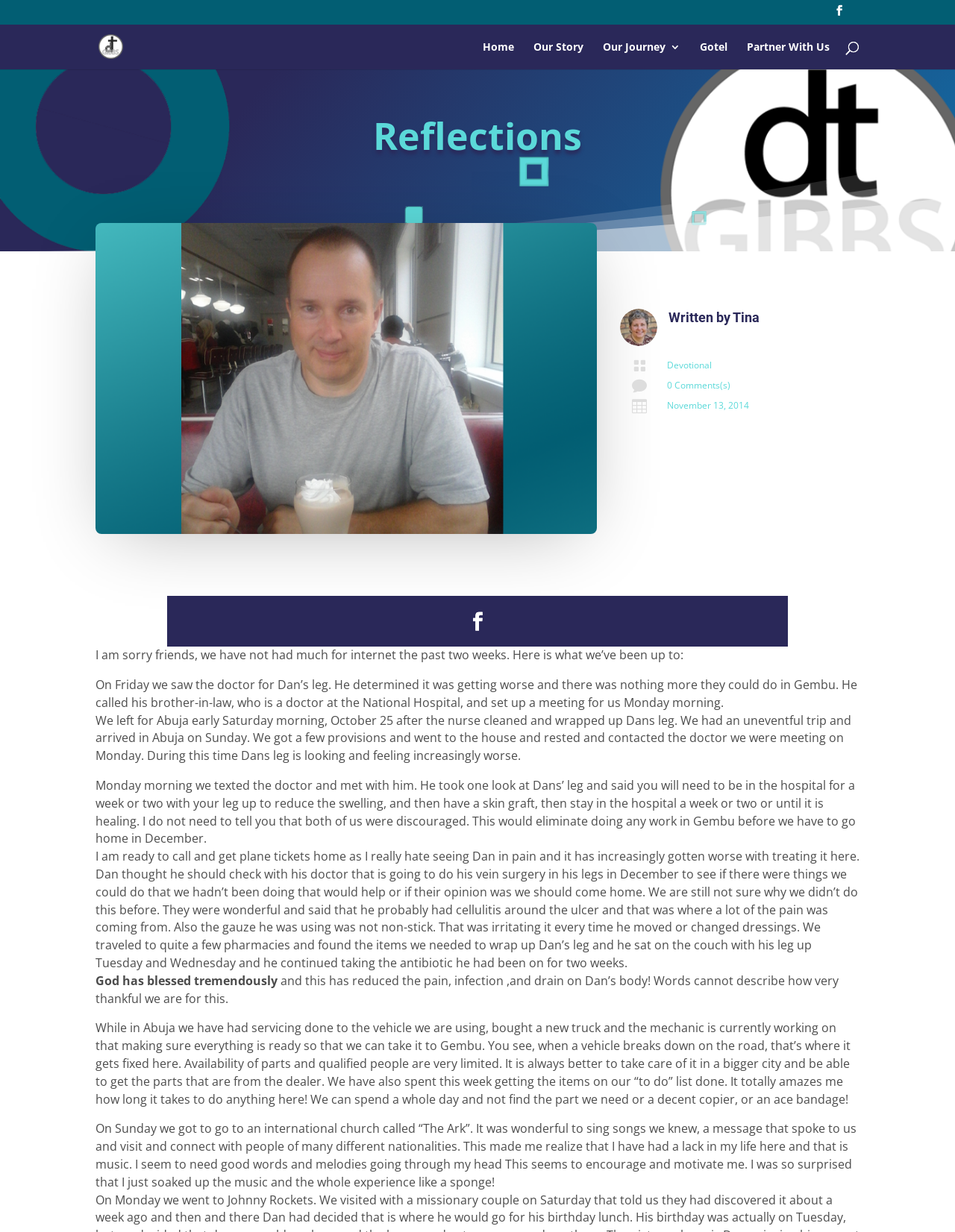Specify the bounding box coordinates of the area to click in order to follow the given instruction: "Click the 'Home' link."

[0.505, 0.034, 0.538, 0.056]